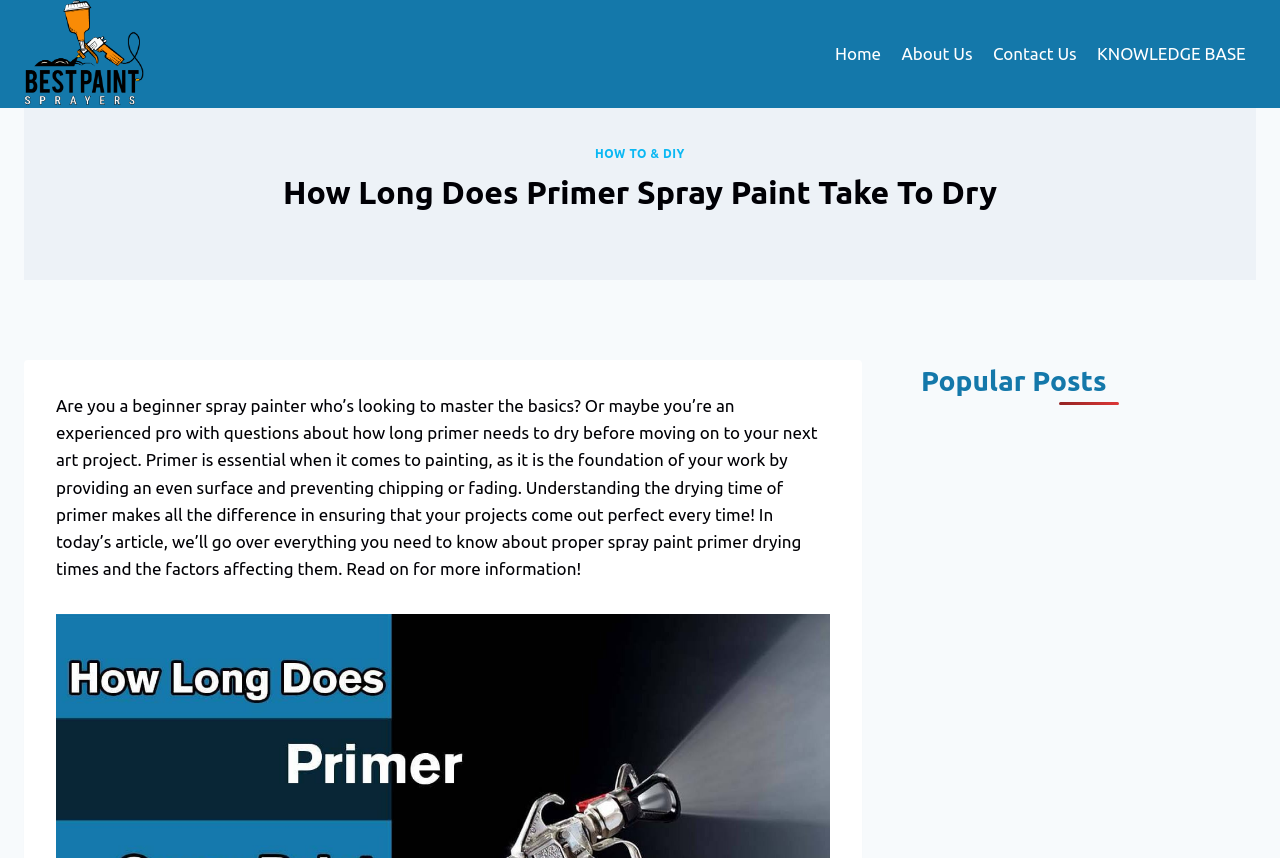Please identify and generate the text content of the webpage's main heading.

How Long Does Primer Spray Paint Take To Dry